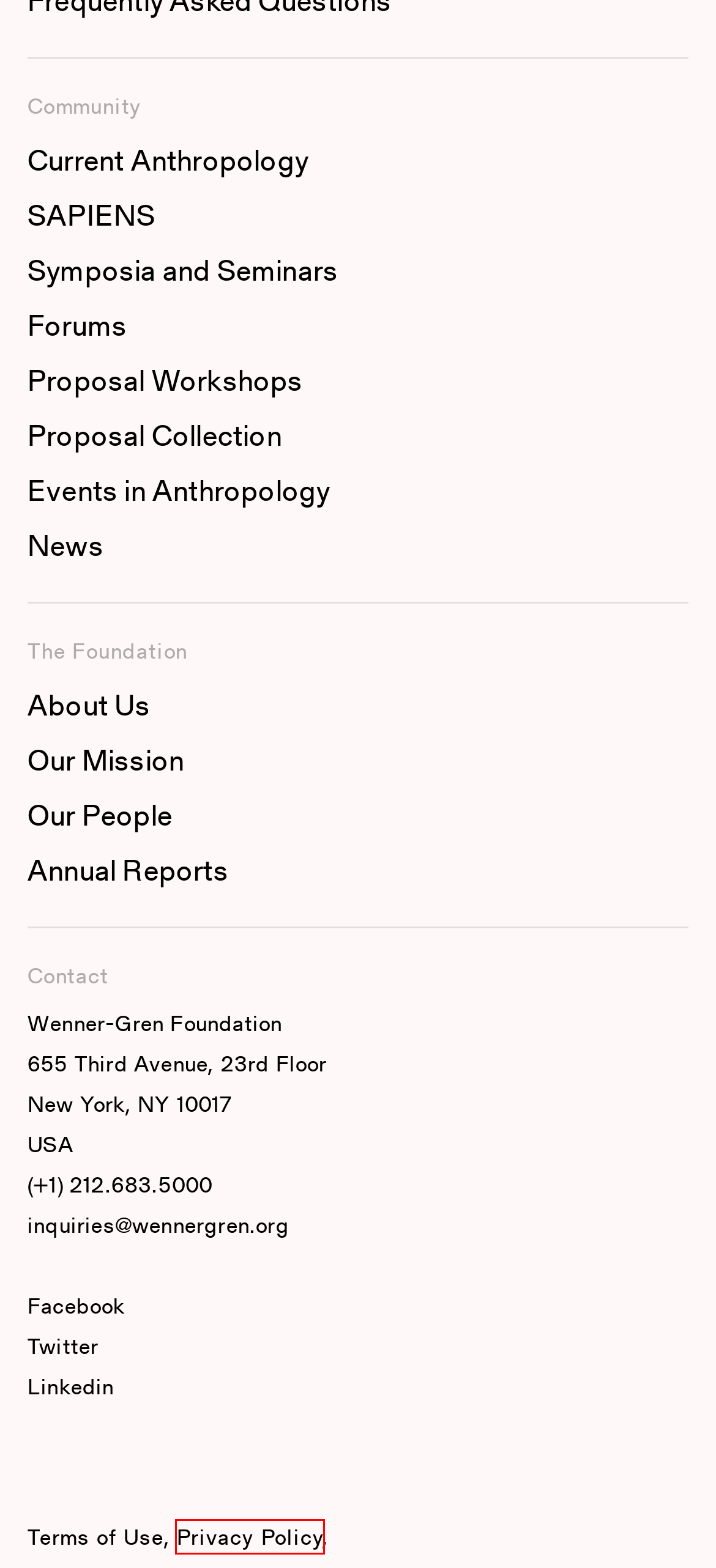A screenshot of a webpage is given with a red bounding box around a UI element. Choose the description that best matches the new webpage shown after clicking the element within the red bounding box. Here are the candidates:
A. Privacy Policy | Wenner-Gren Foundation
B. Proposal Workshops | Wenner-Gren Foundation
C. SAPIENS | Wenner-Gren Foundation
D. Symposia and Seminars | Wenner-Gren Foundation
E. Forums | Wenner-Gren Foundation
F. About Us | Wenner-Gren Foundation
G. News | Wenner-Gren Foundation
H. Terms of Use | Wenner-Gren Foundation

A